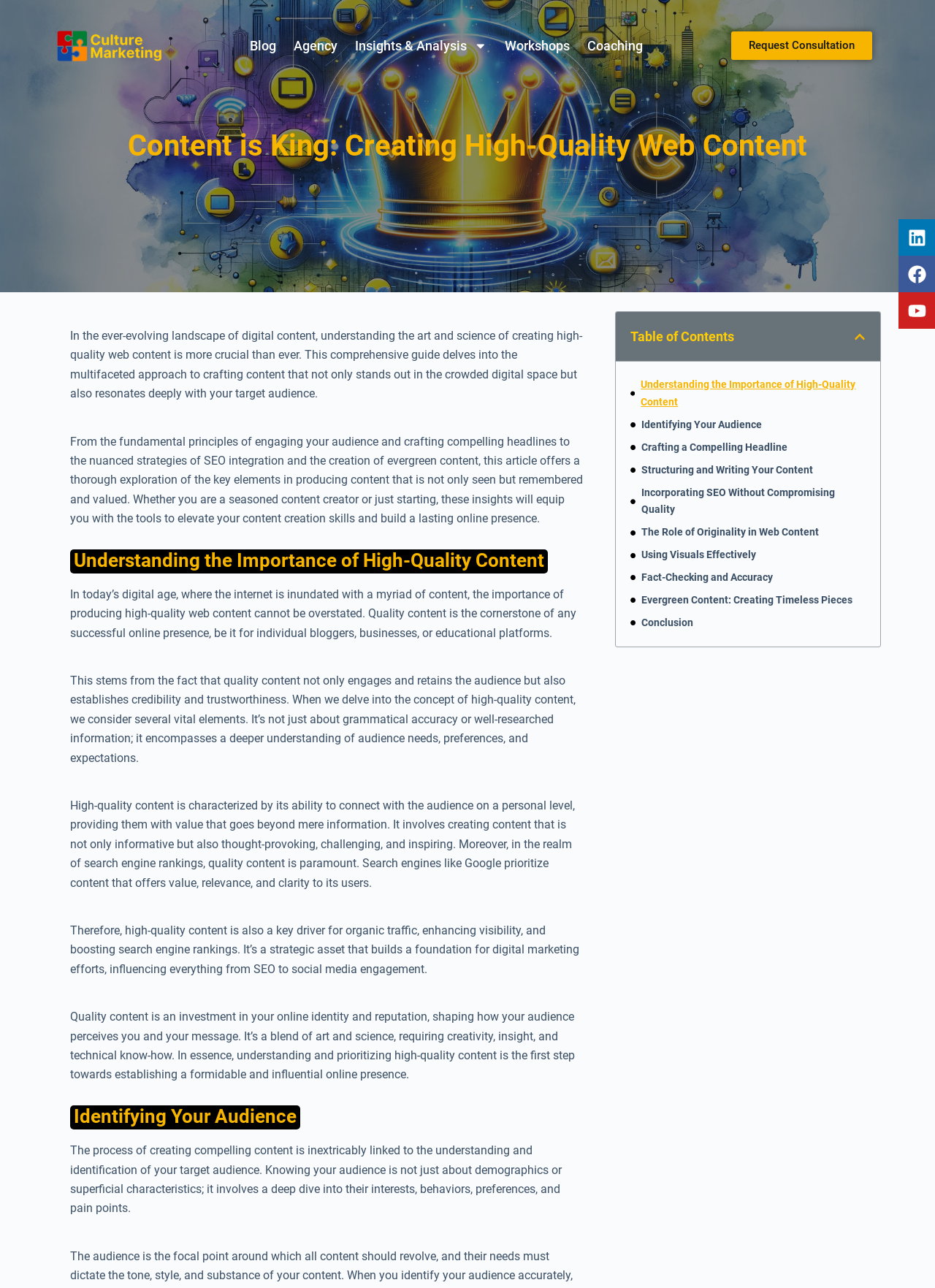From the webpage screenshot, identify the region described by Crafting a Compelling Headline. Provide the bounding box coordinates as (top-left x, top-left y, bottom-right x, bottom-right y), with each value being a floating point number between 0 and 1.

[0.686, 0.341, 0.842, 0.354]